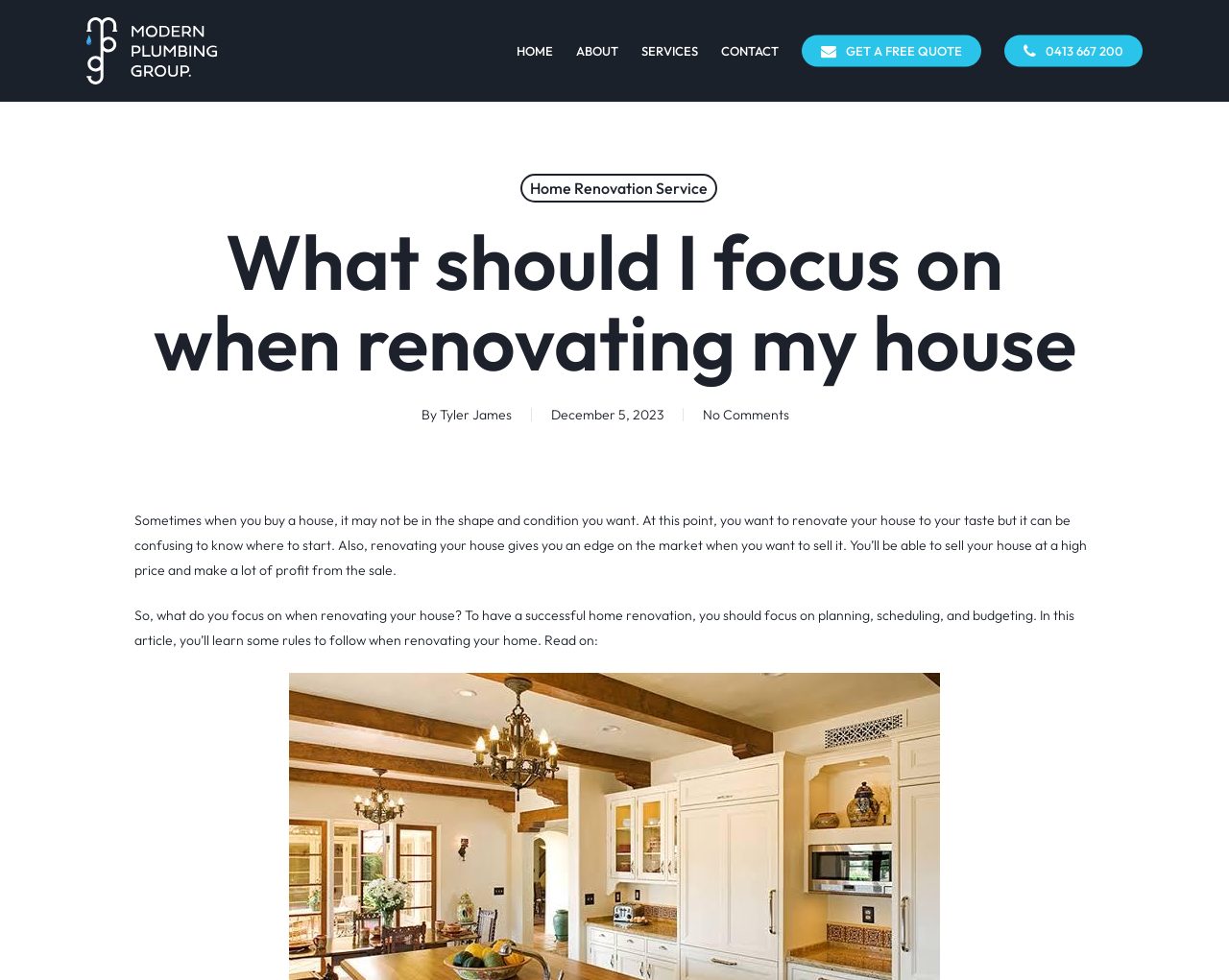Locate the bounding box coordinates of the clickable part needed for the task: "Learn more about the author Tyler James".

[0.357, 0.414, 0.416, 0.432]